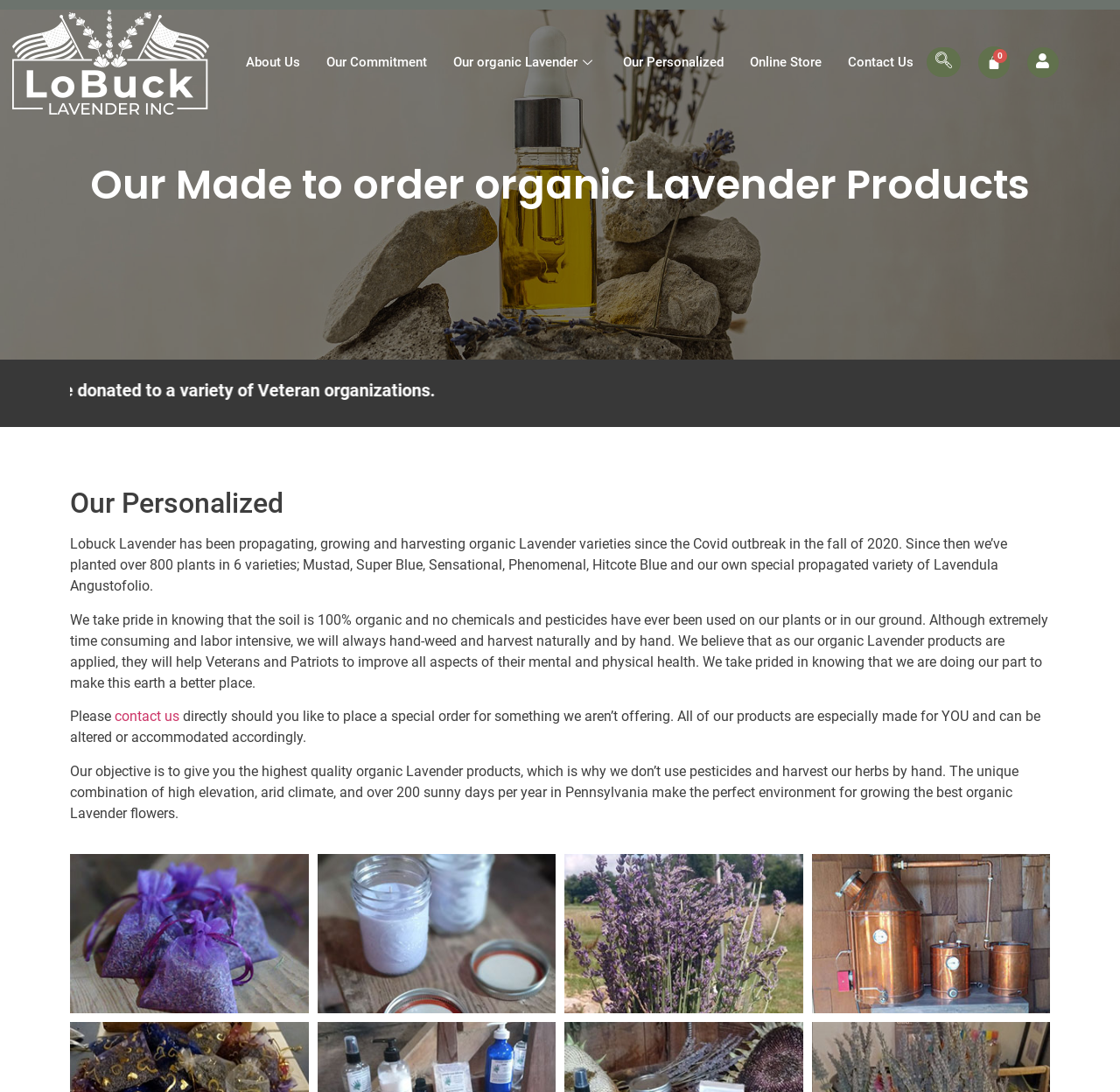Please identify the bounding box coordinates of the element on the webpage that should be clicked to follow this instruction: "Check Cart". The bounding box coordinates should be given as four float numbers between 0 and 1, formatted as [left, top, right, bottom].

[0.873, 0.042, 0.901, 0.072]